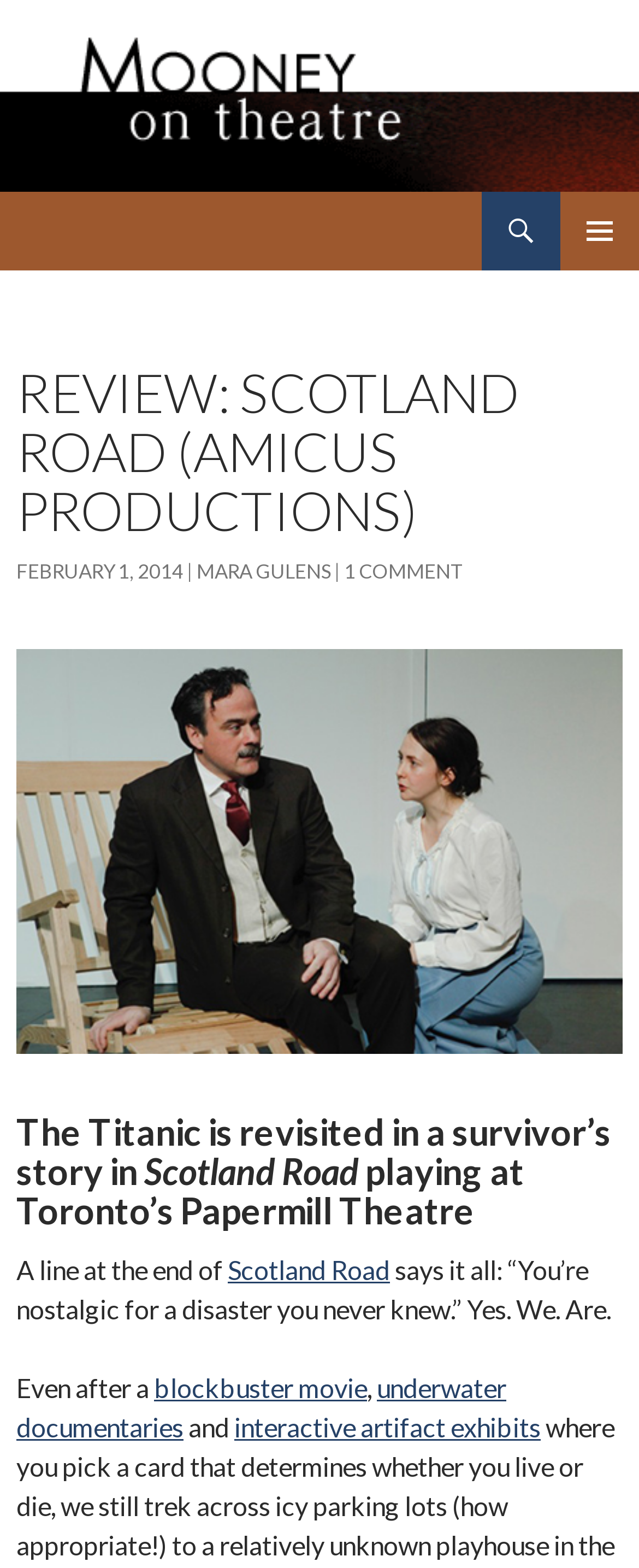What is the name of the theatre where Scotland Road is playing? Examine the screenshot and reply using just one word or a brief phrase.

Papermill Theatre